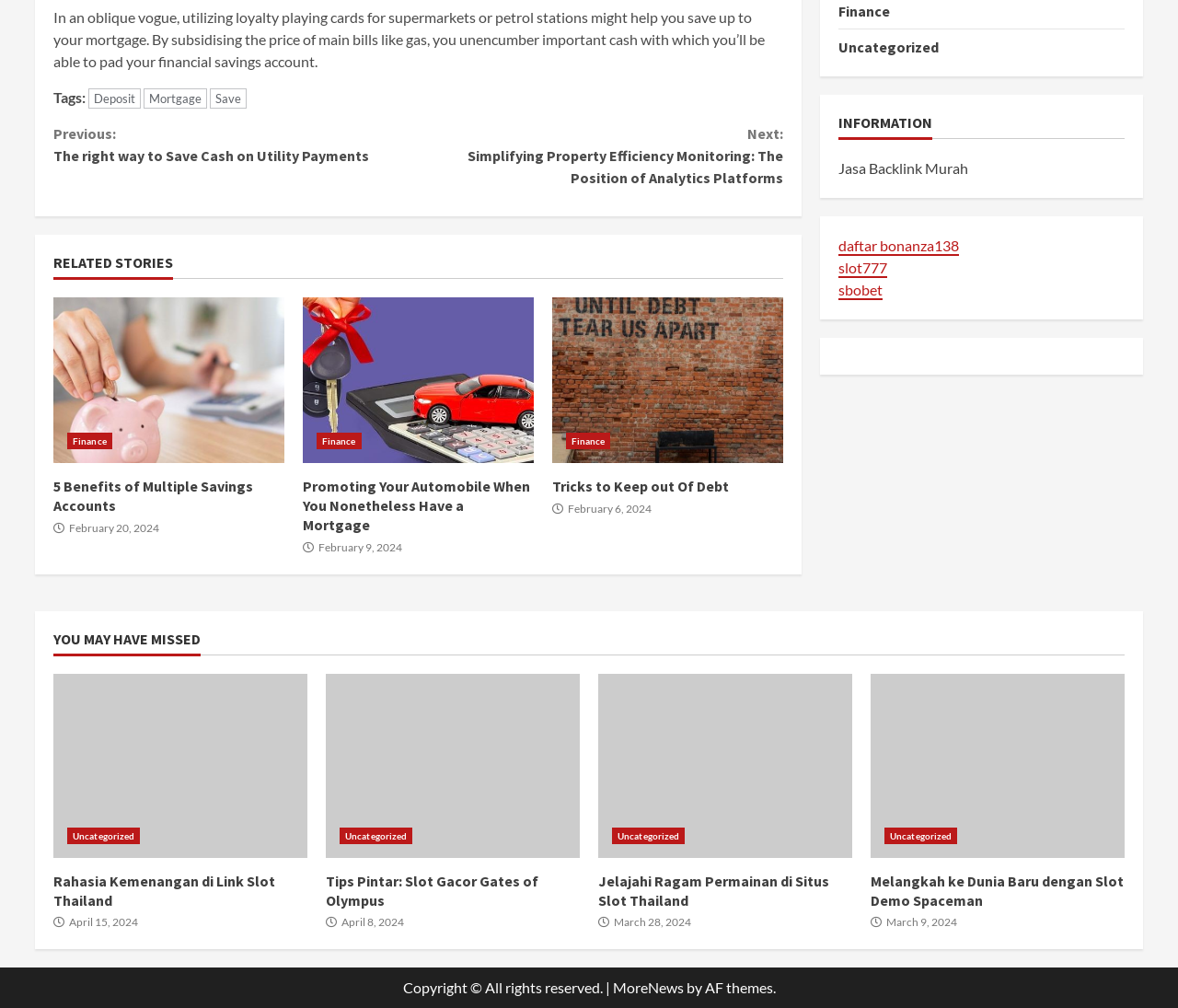Provide a one-word or short-phrase response to the question:
What is the category of the article 'Rahasia Kemenangan di Link Slot Thailand'?

Uncategorized